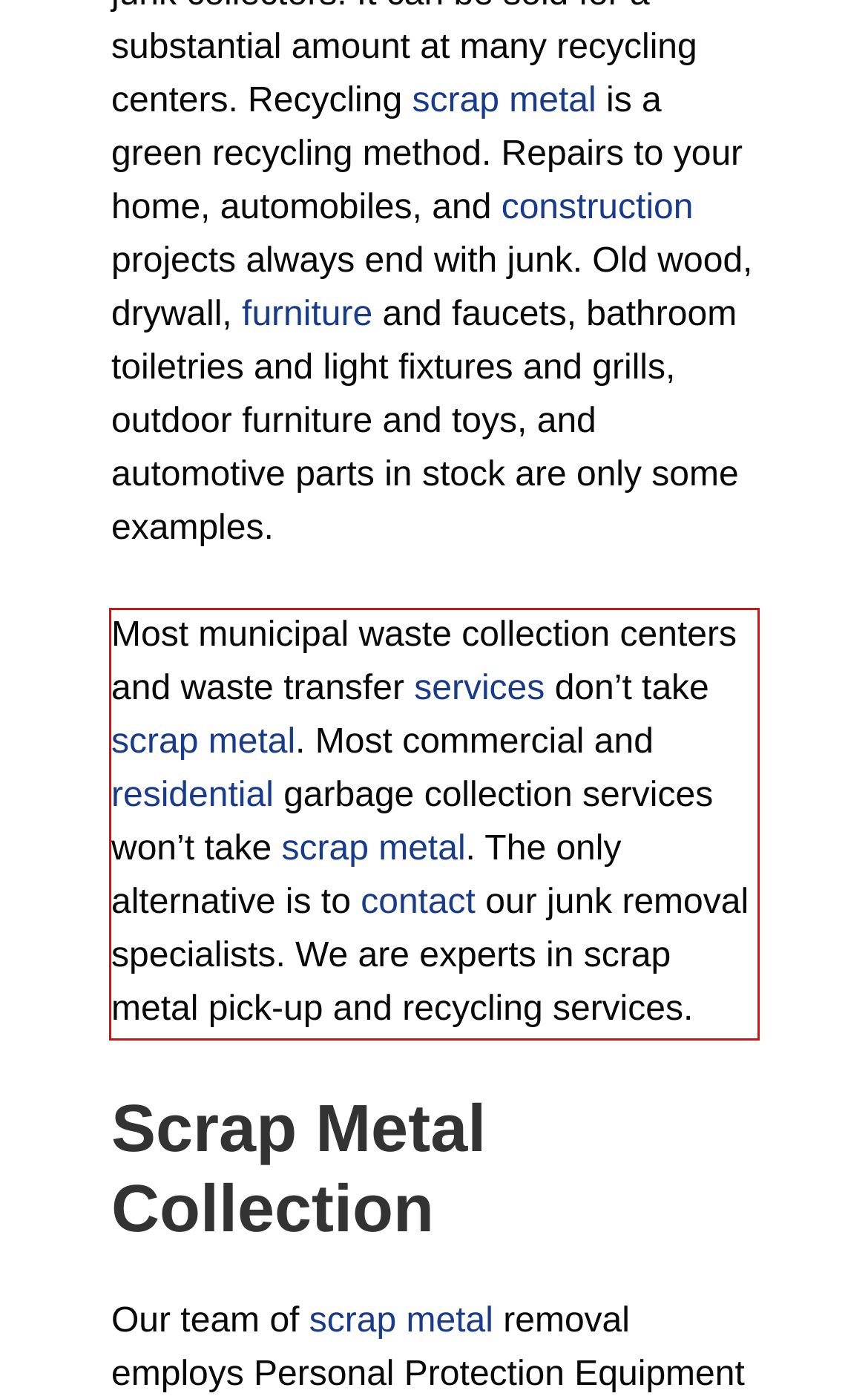There is a screenshot of a webpage with a red bounding box around a UI element. Please use OCR to extract the text within the red bounding box.

Most municipal waste collection centers and waste transfer services don’t take scrap metal. Most commercial and residential garbage collection services won’t take scrap metal. The only alternative is to contact our junk removal specialists. We are experts in scrap metal pick-up and recycling services.